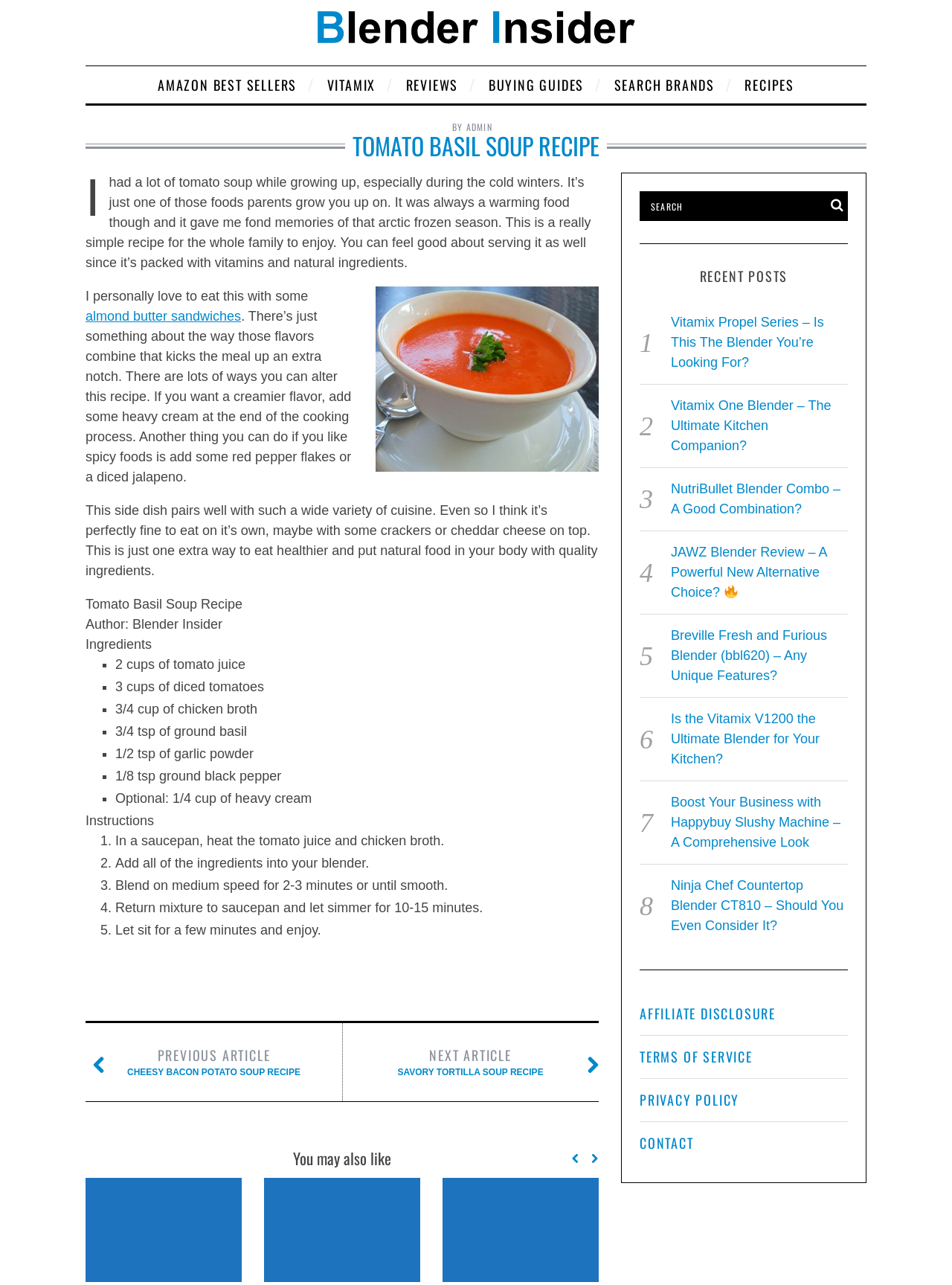From the webpage screenshot, predict the bounding box coordinates (top-left x, top-left y, bottom-right x, bottom-right y) for the UI element described here: input value="Search" name="s" value="Search"

[0.672, 0.149, 0.891, 0.172]